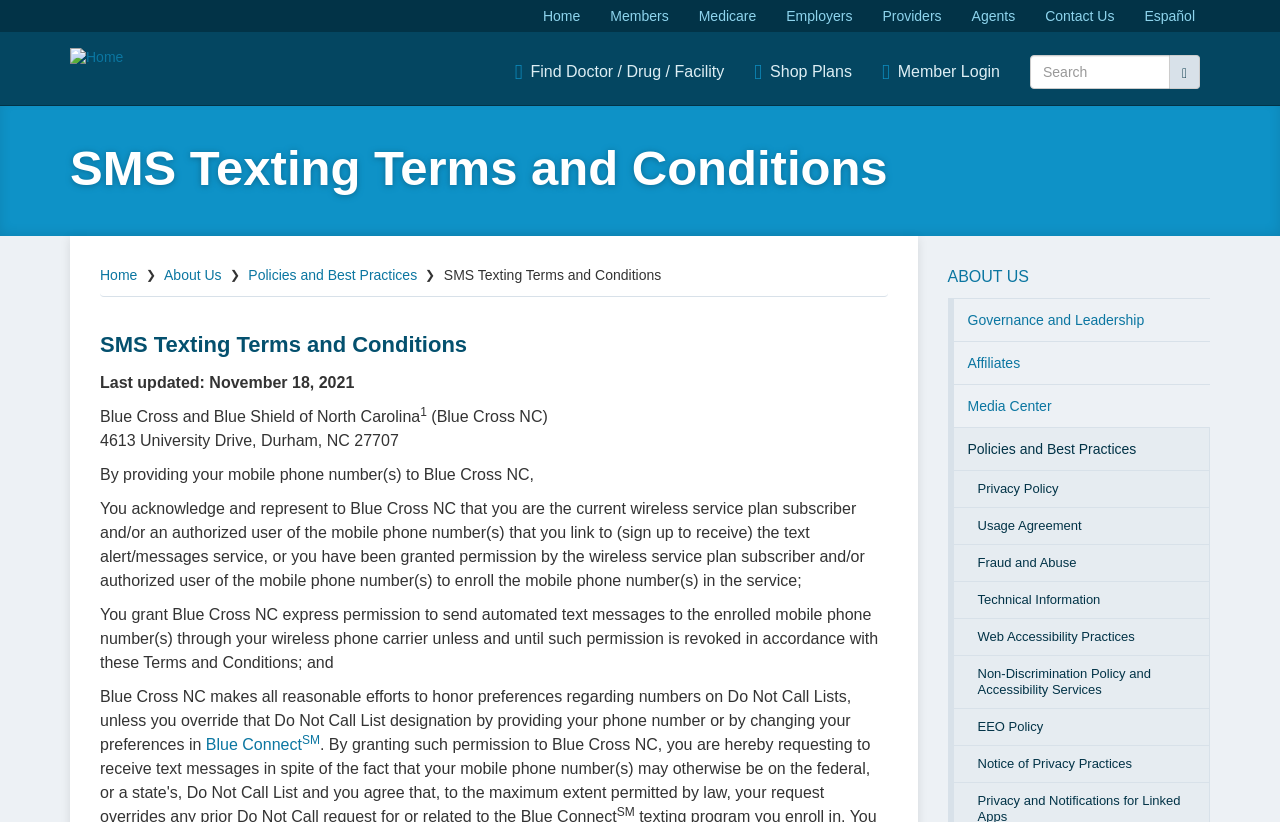Extract the main heading from the webpage content.

SMS Texting Terms and Conditions